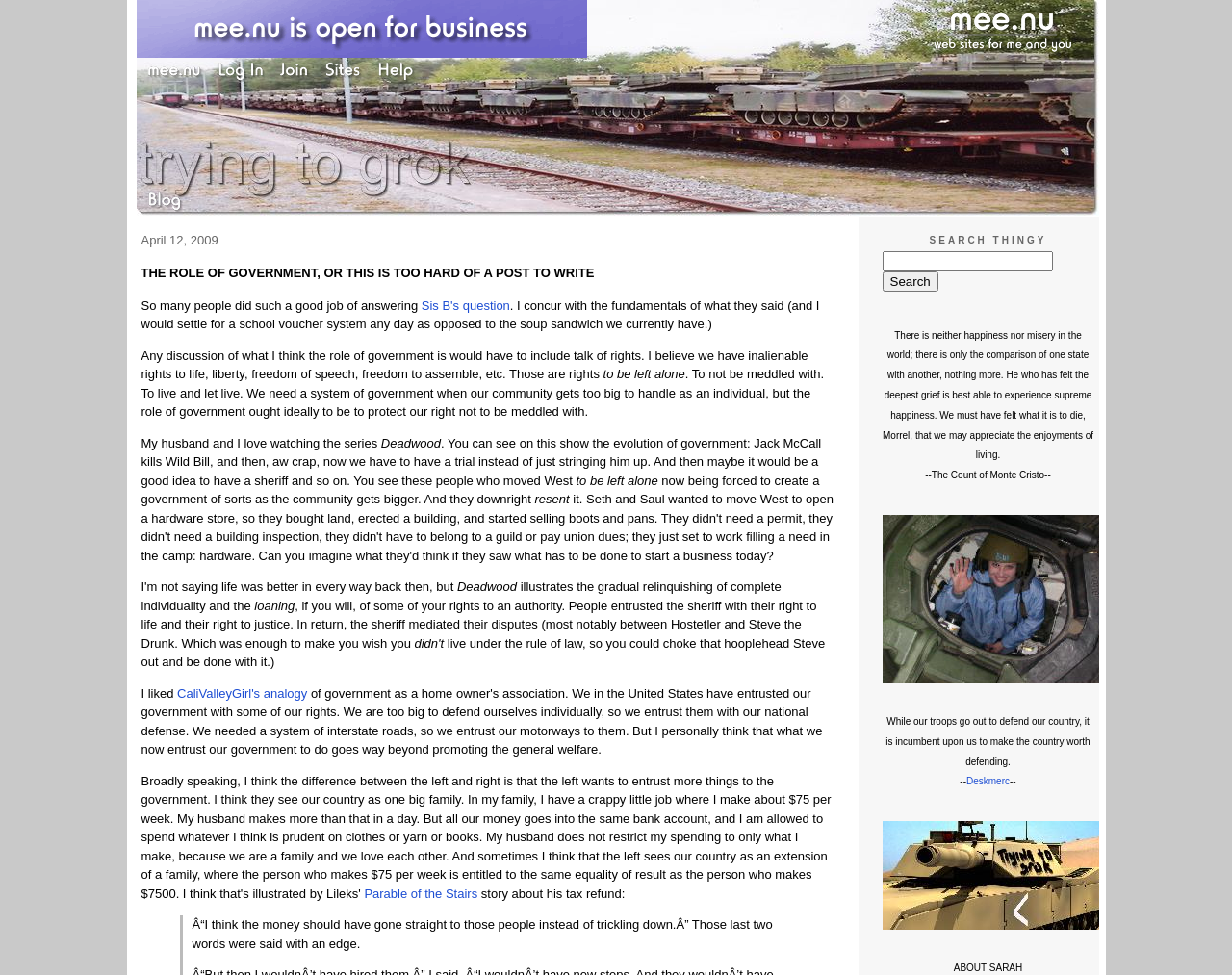Locate the bounding box coordinates of the item that should be clicked to fulfill the instruction: "Click the 'Join' link".

[0.226, 0.07, 0.26, 0.087]